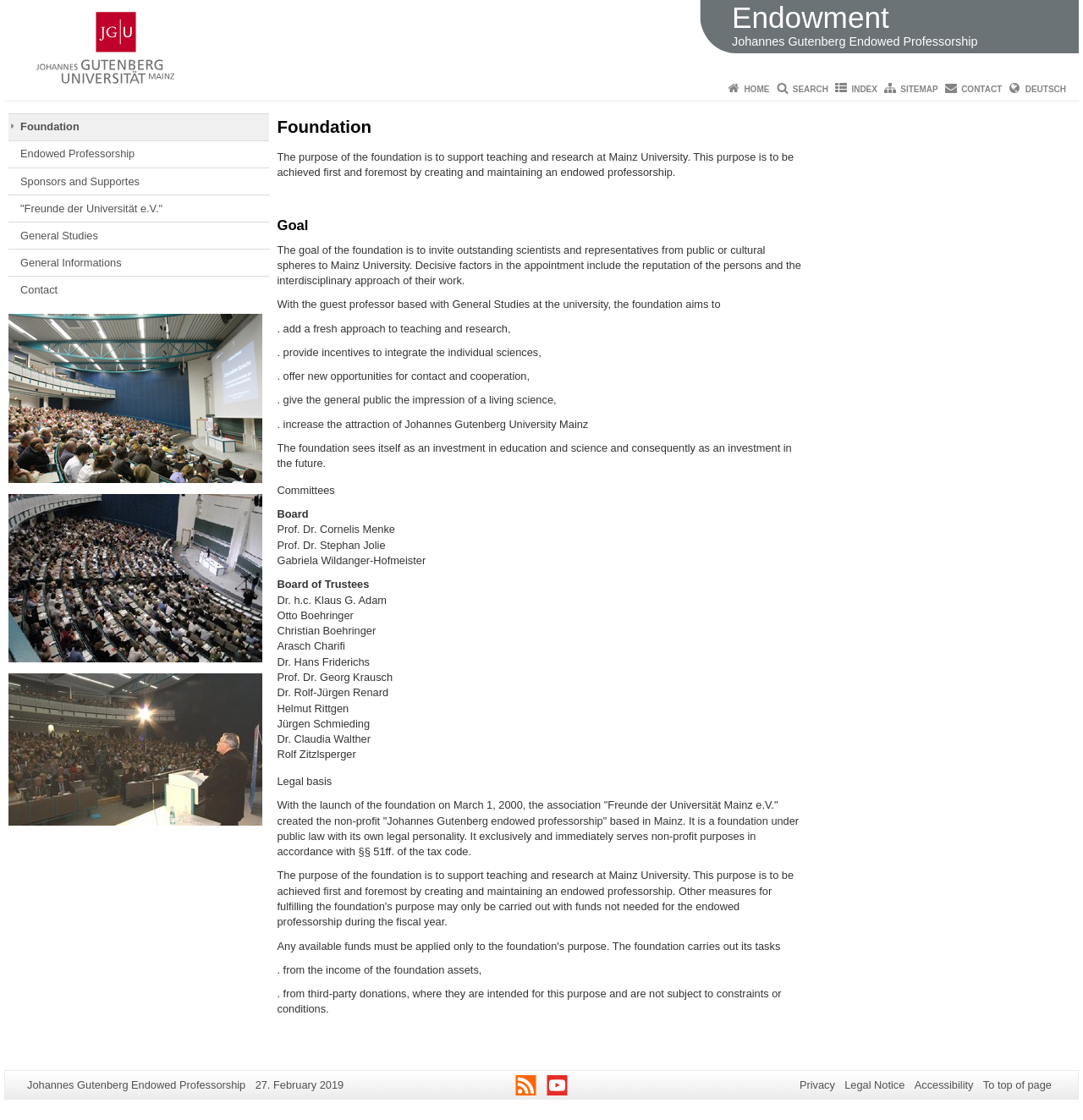Locate the coordinates of the bounding box for the clickable region that fulfills this instruction: "Click on the 'To top of page' link".

[0.908, 0.963, 0.971, 0.974]